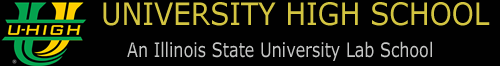Provide a comprehensive description of the image.

The image features the logo and title of "University High School," prominently displayed at the top. The text is highlighted in a vibrant yellow, signifying the school's identity, while the "U" in "U-HIGH" is creatively designed in green and yellow, reinforcing the school's branding and colors. Below the main title, the phrase "An Illinois State University Lab School" is included, indicating the school's affiliation with Illinois State University. This logo serves as a symbol of the school's commitment to educational excellence and its role as a laboratory school for academic innovation. The overall design conveys professionalism and pride in the institution's heritage.